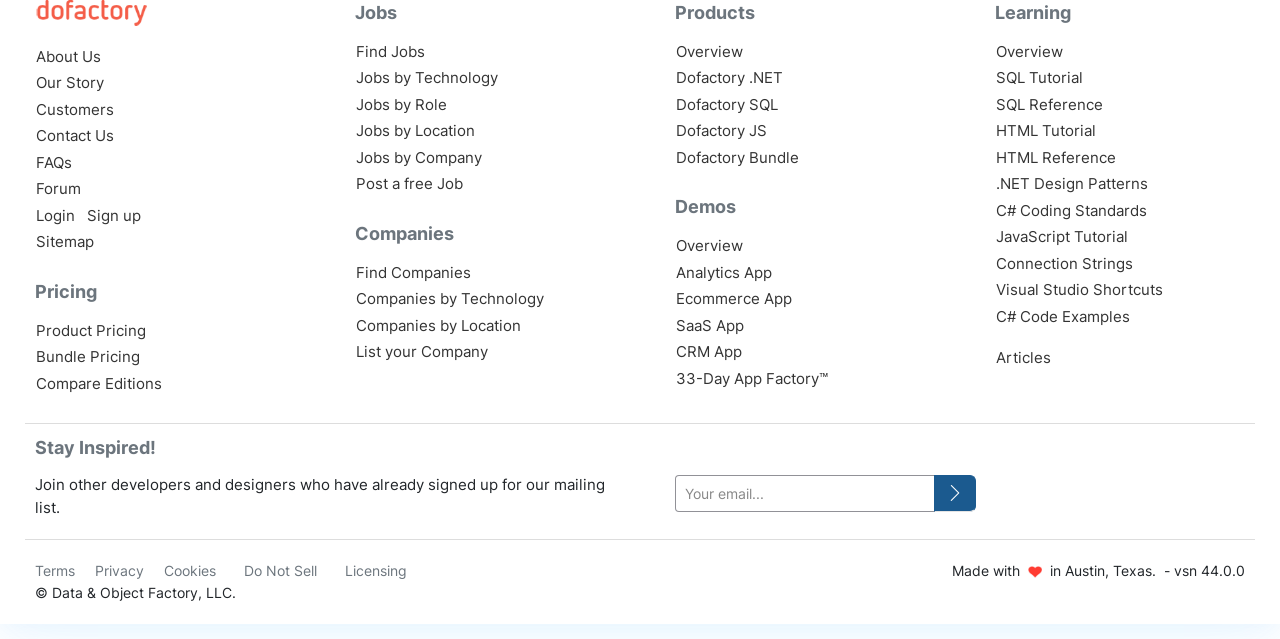Kindly determine the bounding box coordinates of the area that needs to be clicked to fulfill this instruction: "Enter your email".

[0.527, 0.743, 0.73, 0.8]